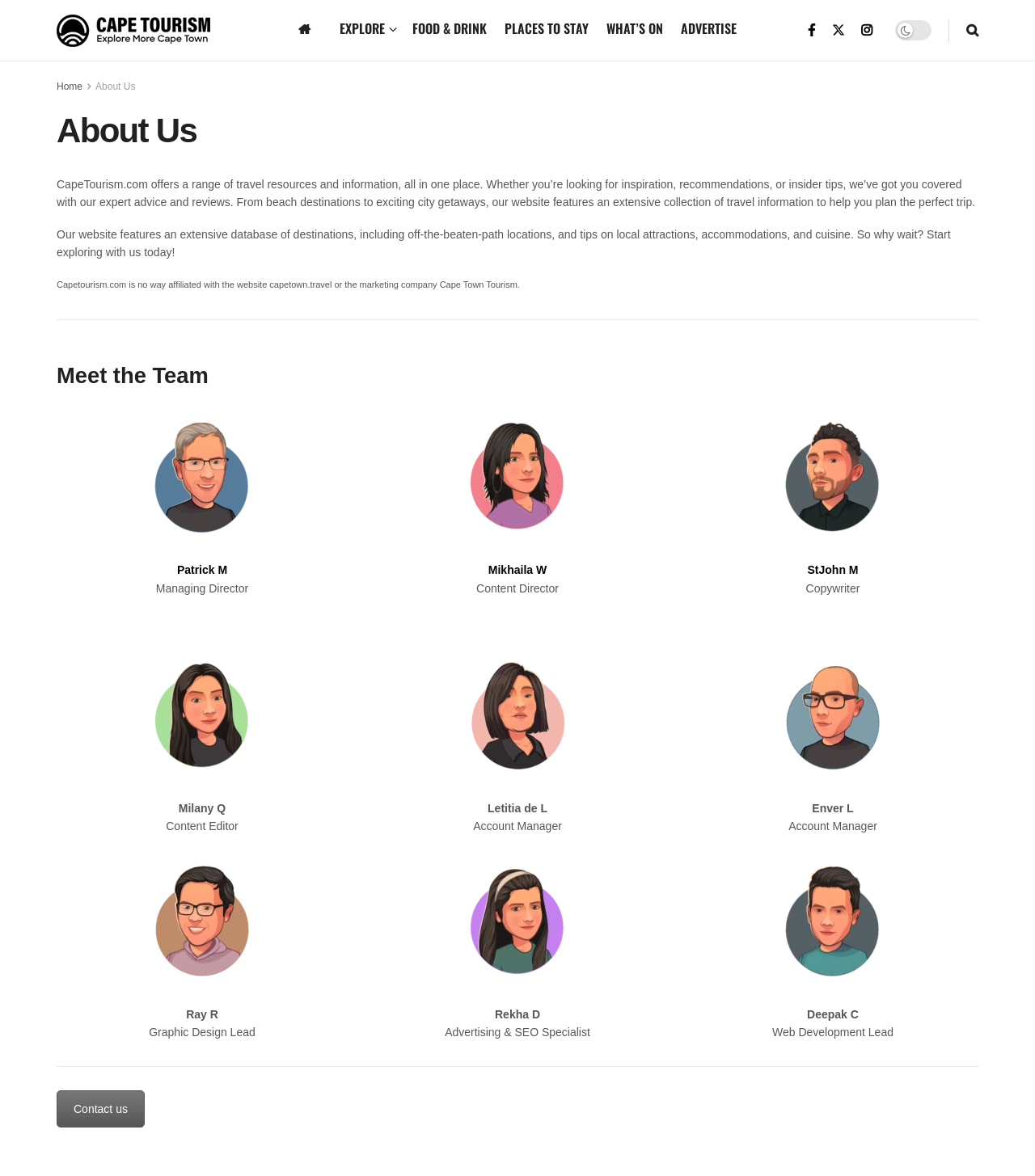What is the name of the Managing Director?
Please respond to the question with a detailed and informative answer.

I found the figure and name 'Patrick M' and corresponding job title 'Managing Director' on the webpage.